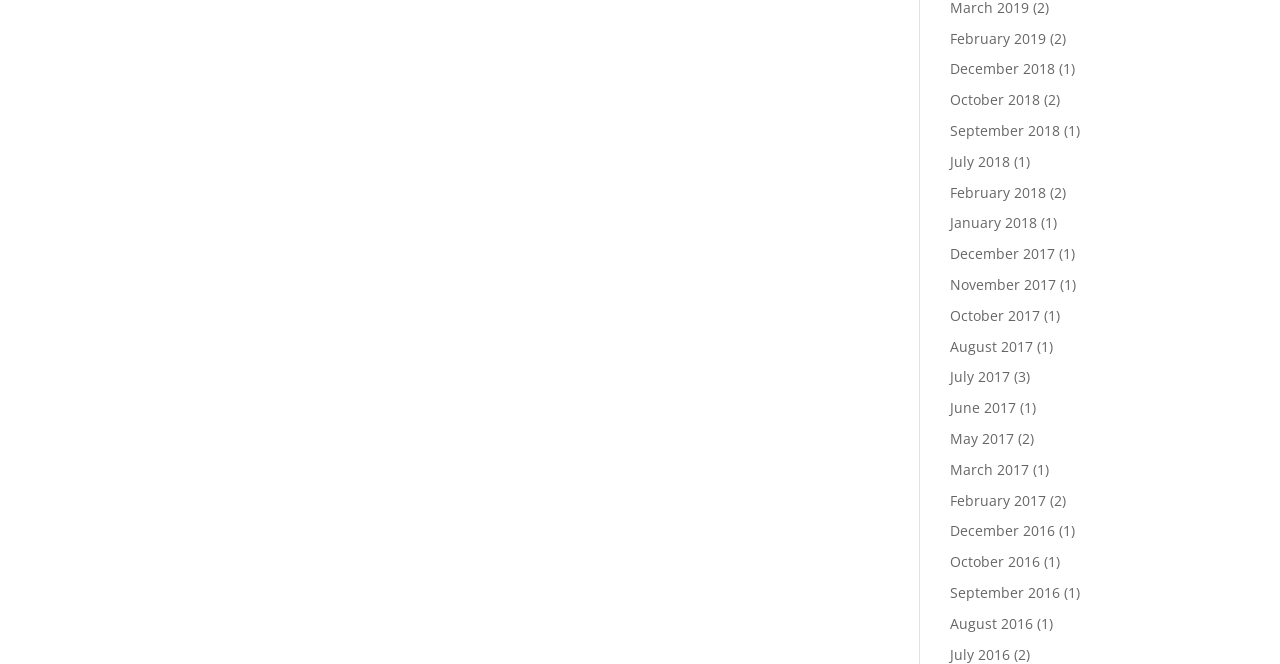Find the bounding box coordinates for the element that must be clicked to complete the instruction: "Click on 'indica carts' link". The coordinates should be four float numbers between 0 and 1, indicated as [left, top, right, bottom].

None